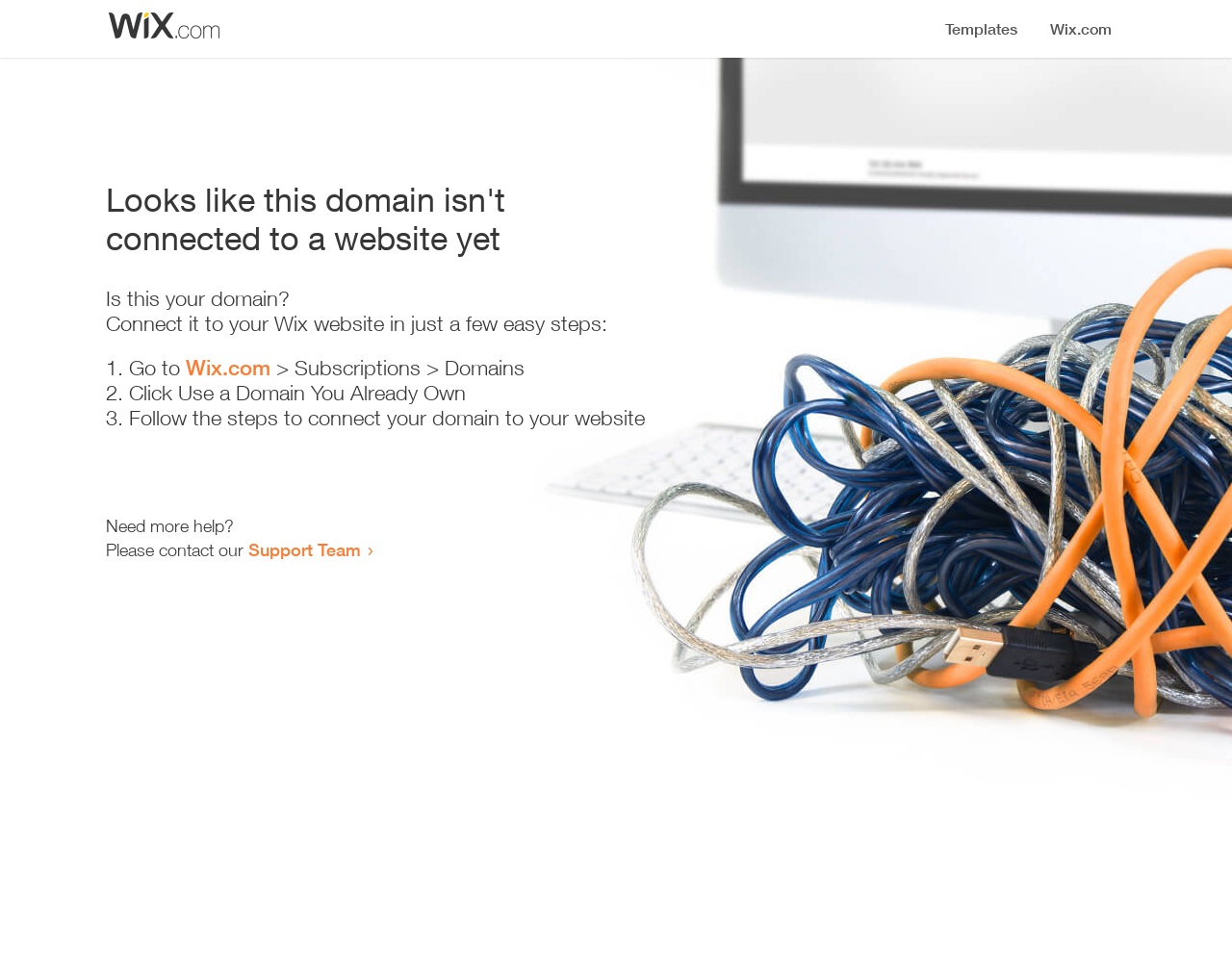What is the purpose of the 'Support Team' link?
By examining the image, provide a one-word or phrase answer.

Get help